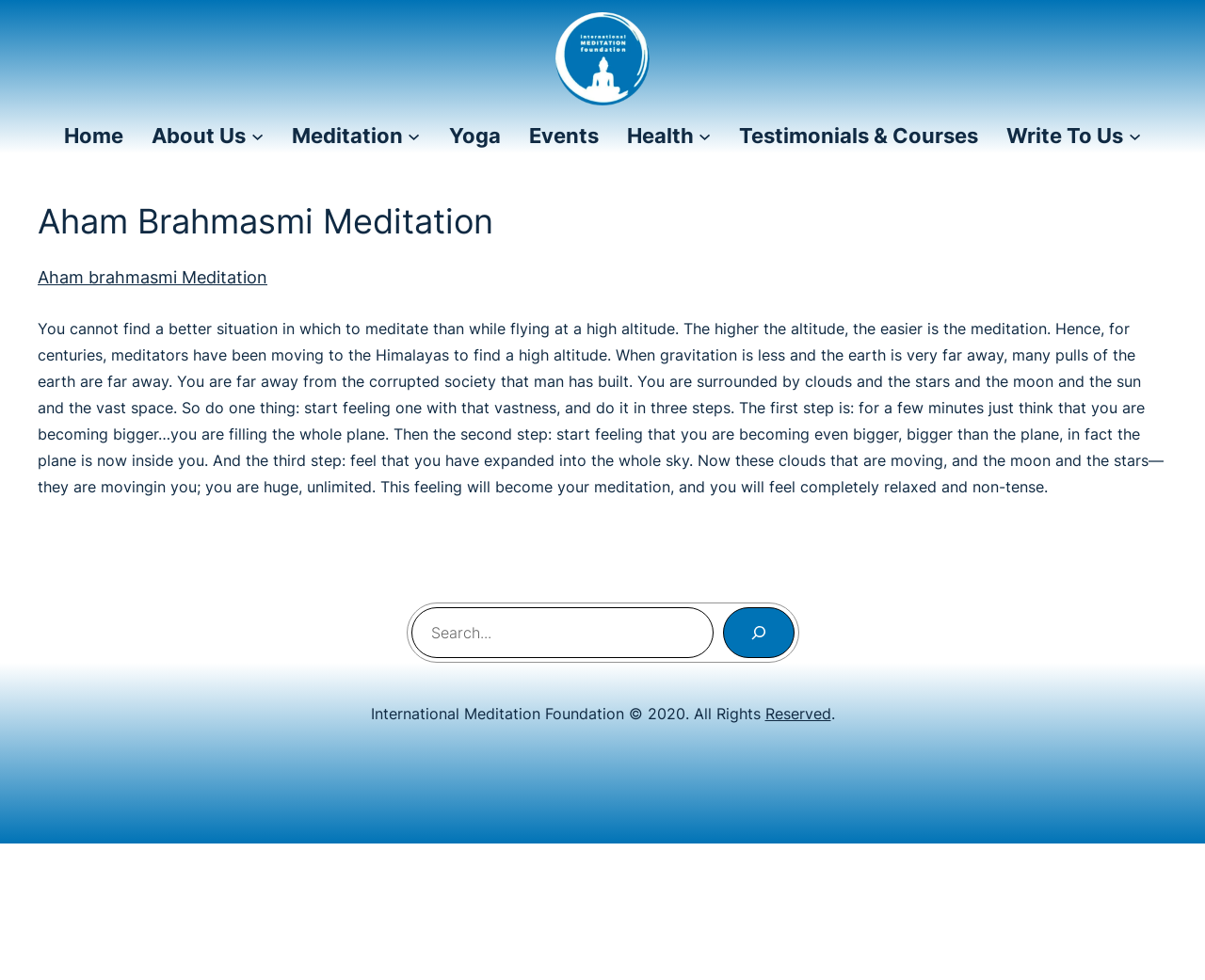What is the third step in the meditation process?
Please give a detailed and elaborate answer to the question.

I found the answer by reading the StaticText element which explains the three steps of the meditation process, and the third step is to feel that you have expanded into the whole sky.